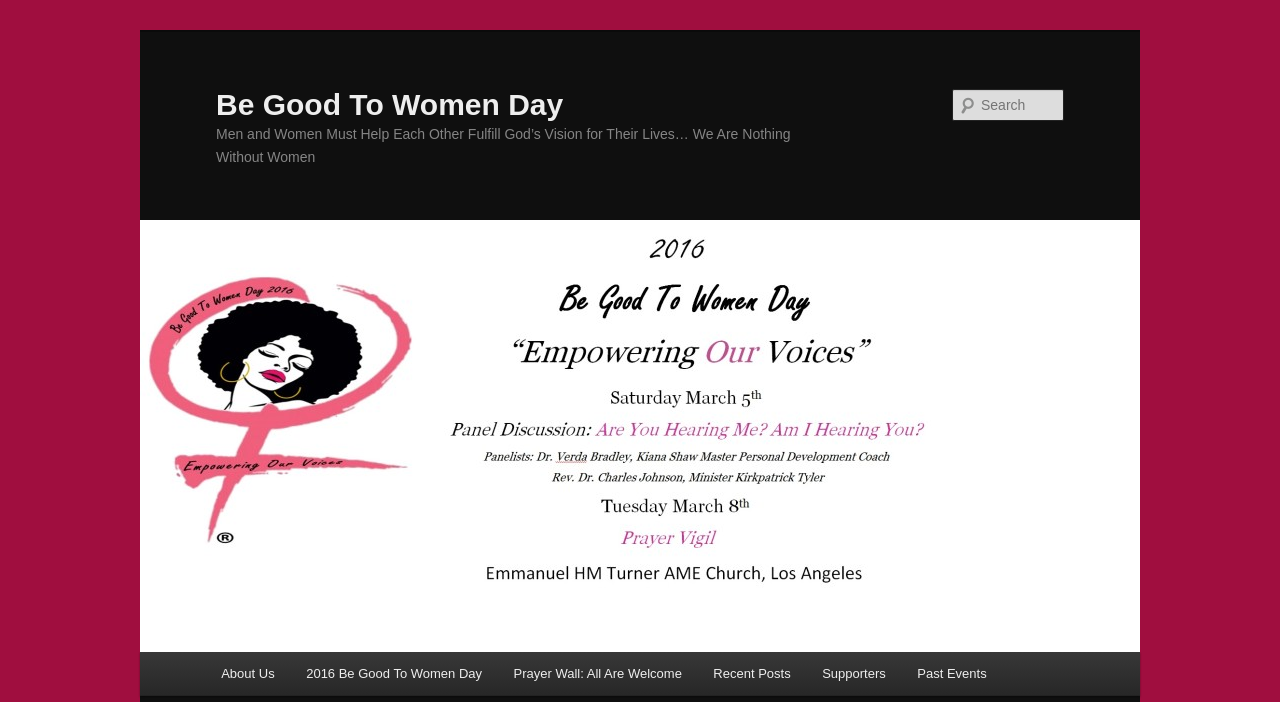Is the website divided into sections?
Based on the image, provide your answer in one word or phrase.

Yes